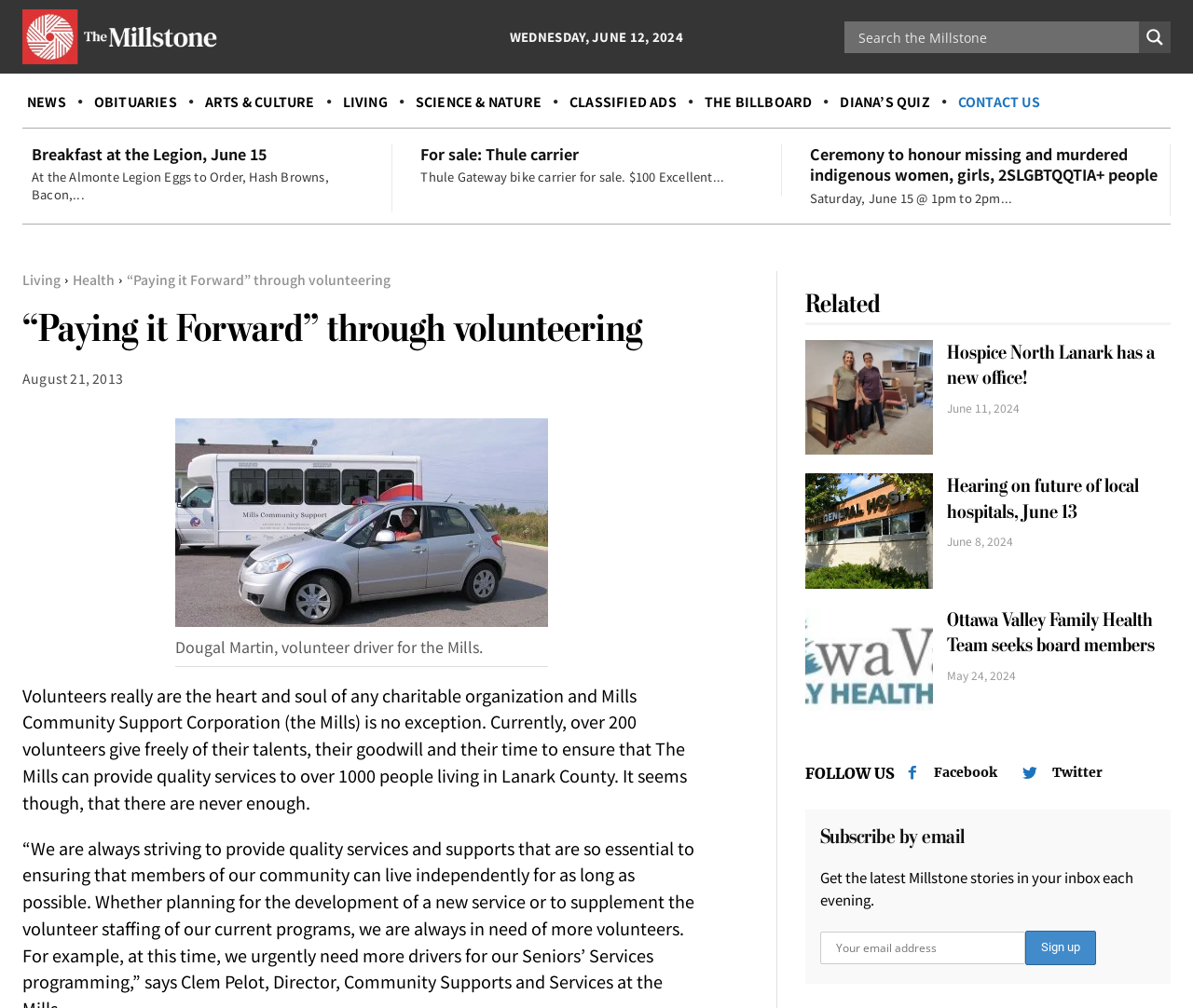How many categories are there in the top navigation menu?
Look at the image and construct a detailed response to the question.

I counted the number of links in the top navigation menu. There are nine categories: 'NEWS', 'OBITUARIES', 'ARTS & CULTURE', 'LIVING', 'SCIENCE & NATURE', 'CLASSIFIED ADS', 'THE BILLBOARD', 'DIANA’S QUIZ', and 'CONTACT US'.